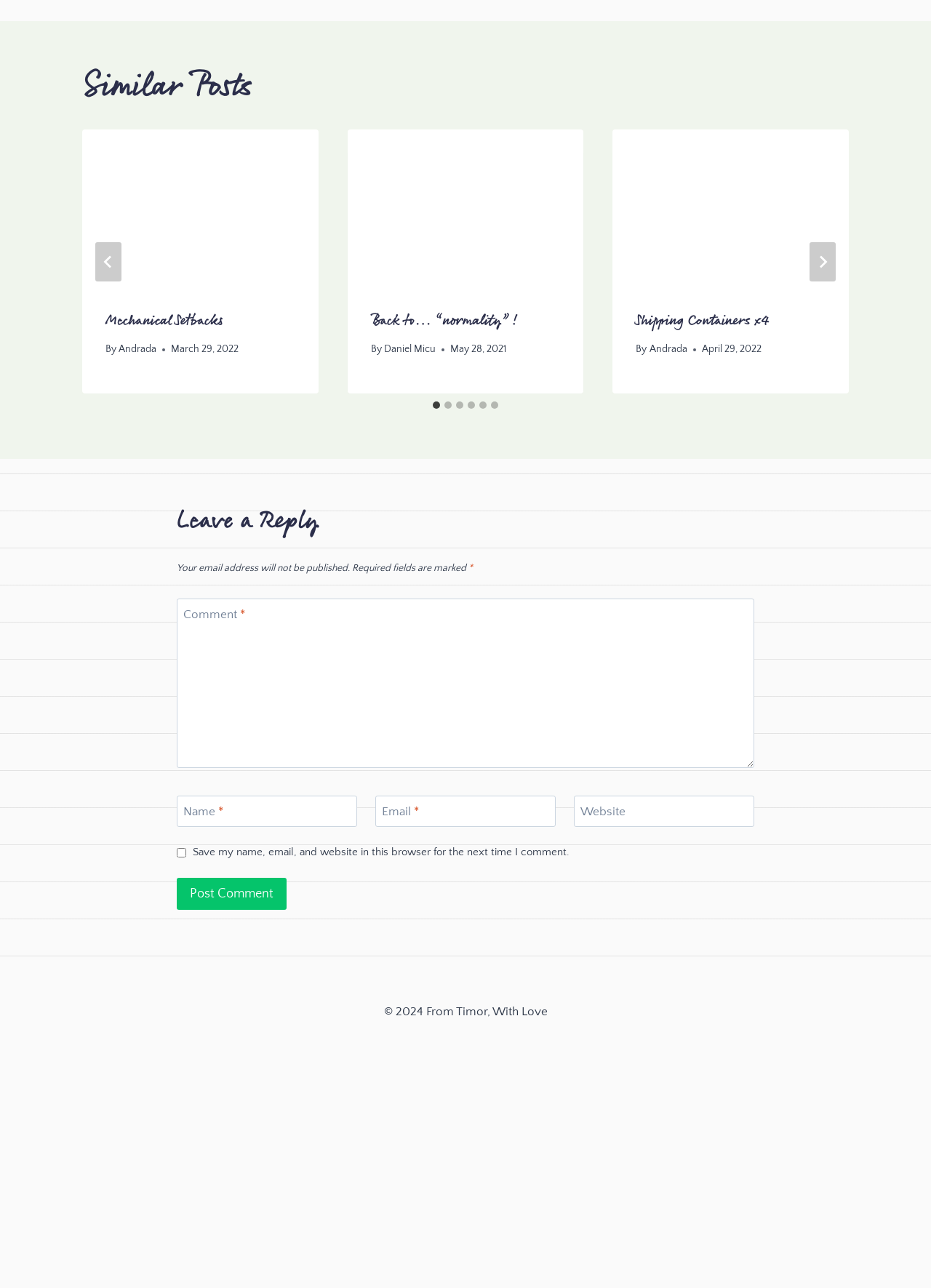Kindly determine the bounding box coordinates for the area that needs to be clicked to execute this instruction: "visit the Youtube channel".

None